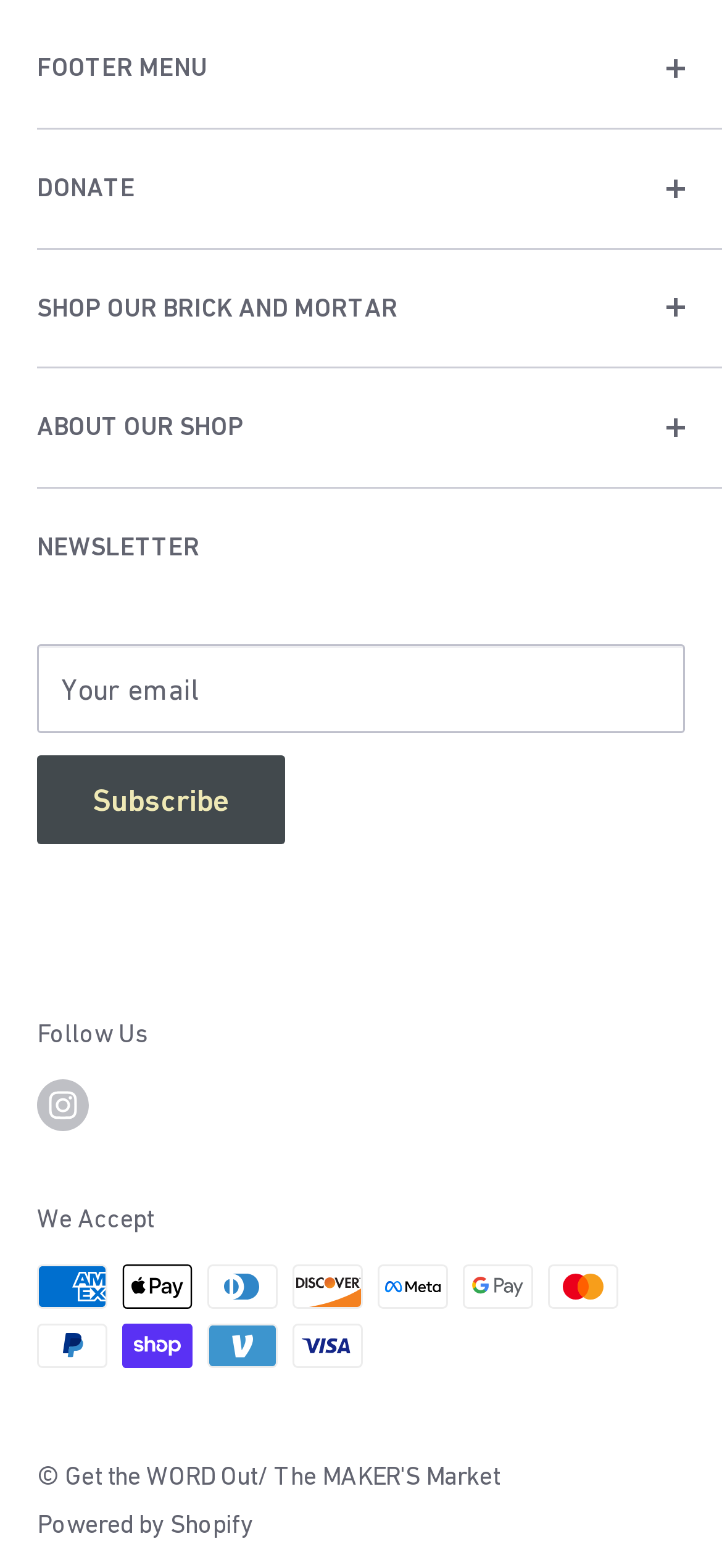Give a short answer using one word or phrase for the question:
What is the shop's phone number?

314-368-8184